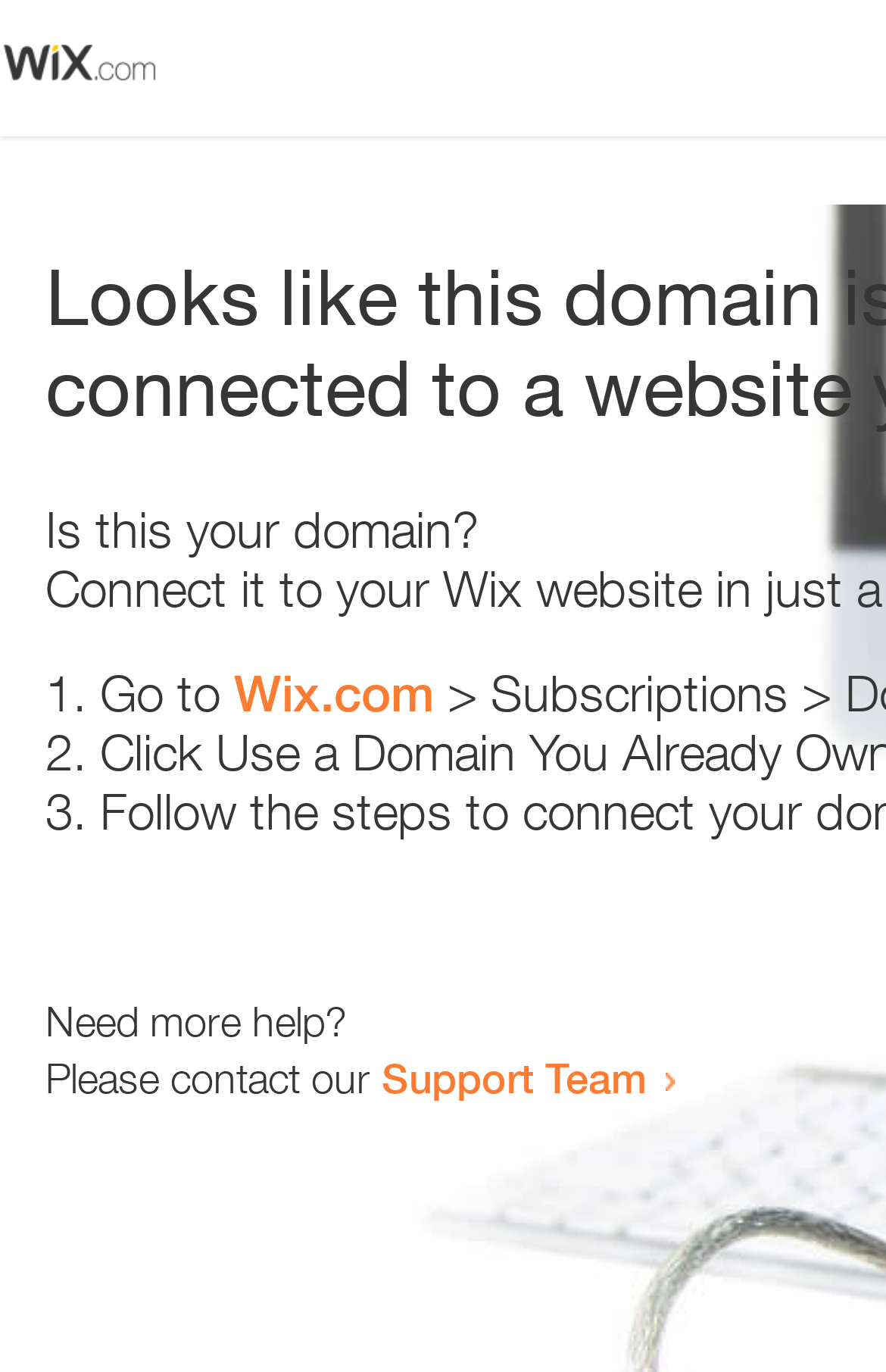Produce an extensive caption that describes everything on the webpage.

The webpage appears to be an error page, with a small image at the top left corner. Below the image, there is a question "Is this your domain?" in a prominent position. 

To the right of the question, there is a numbered list with three items. The first item starts with "1." and suggests going to "Wix.com". The second item starts with "2." and the third item starts with "3.", but their contents are not specified. 

Further down the page, there is a message "Need more help?" followed by a sentence "Please contact our Support Team" with a link to the Support Team.